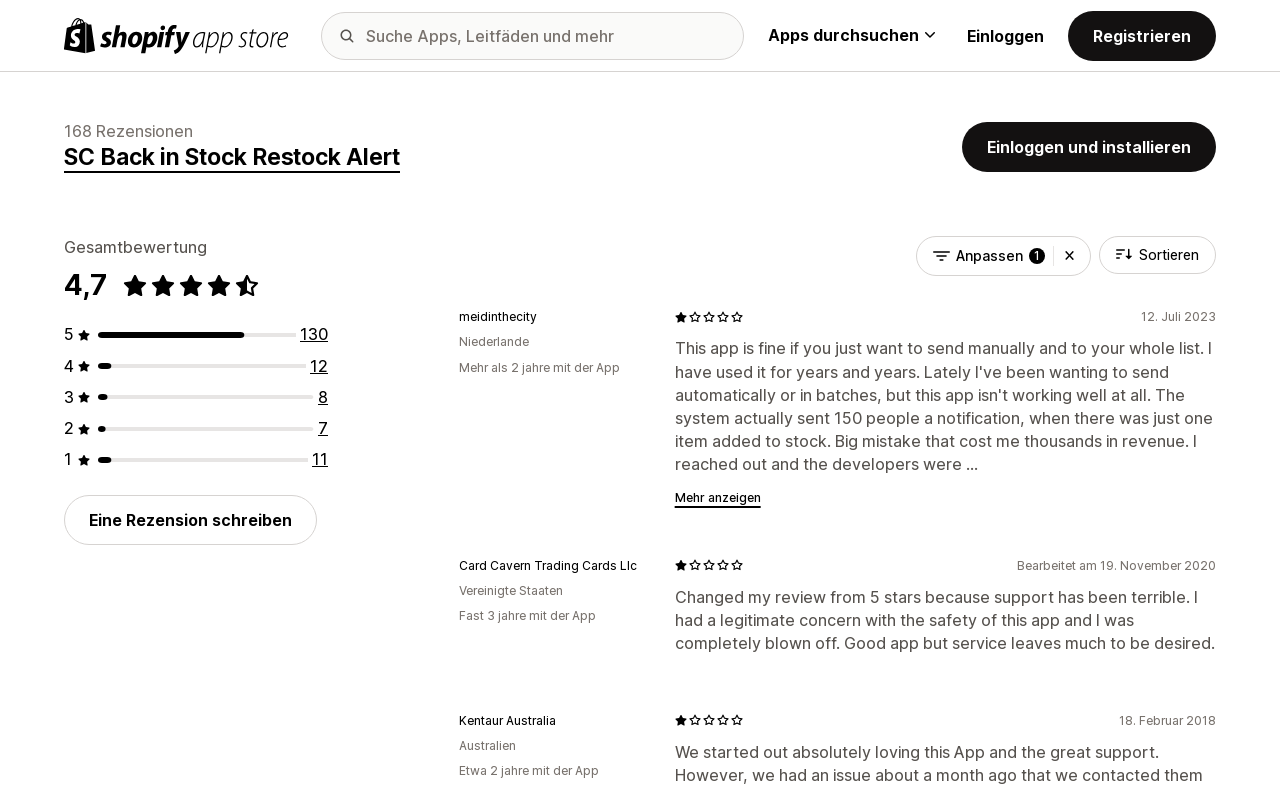Extract the bounding box of the UI element described as: "parent_node: 1 aria-label="Filter löschen"".

[0.823, 0.3, 0.848, 0.348]